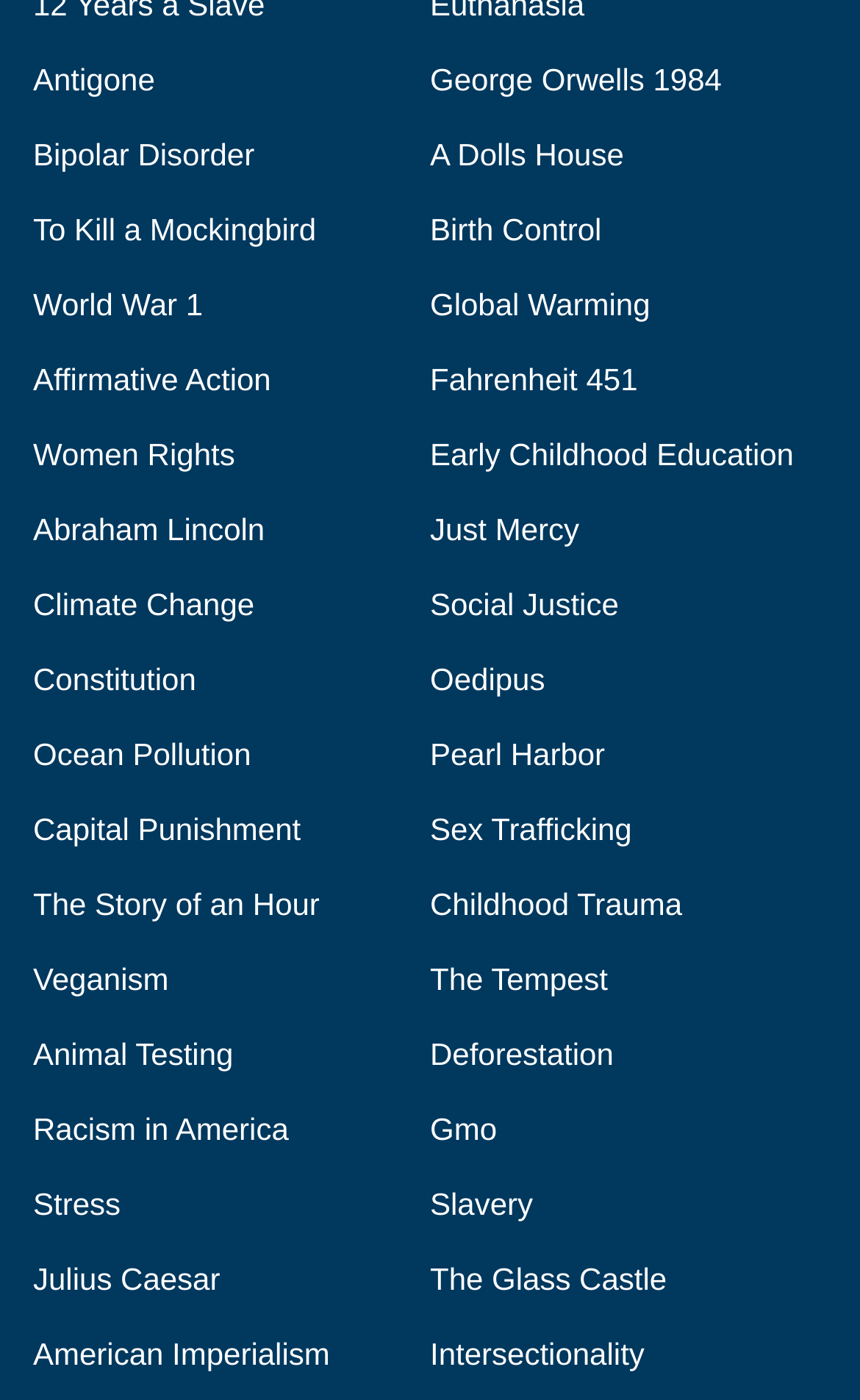Answer succinctly with a single word or phrase:
How many links are there on the webpage?

40